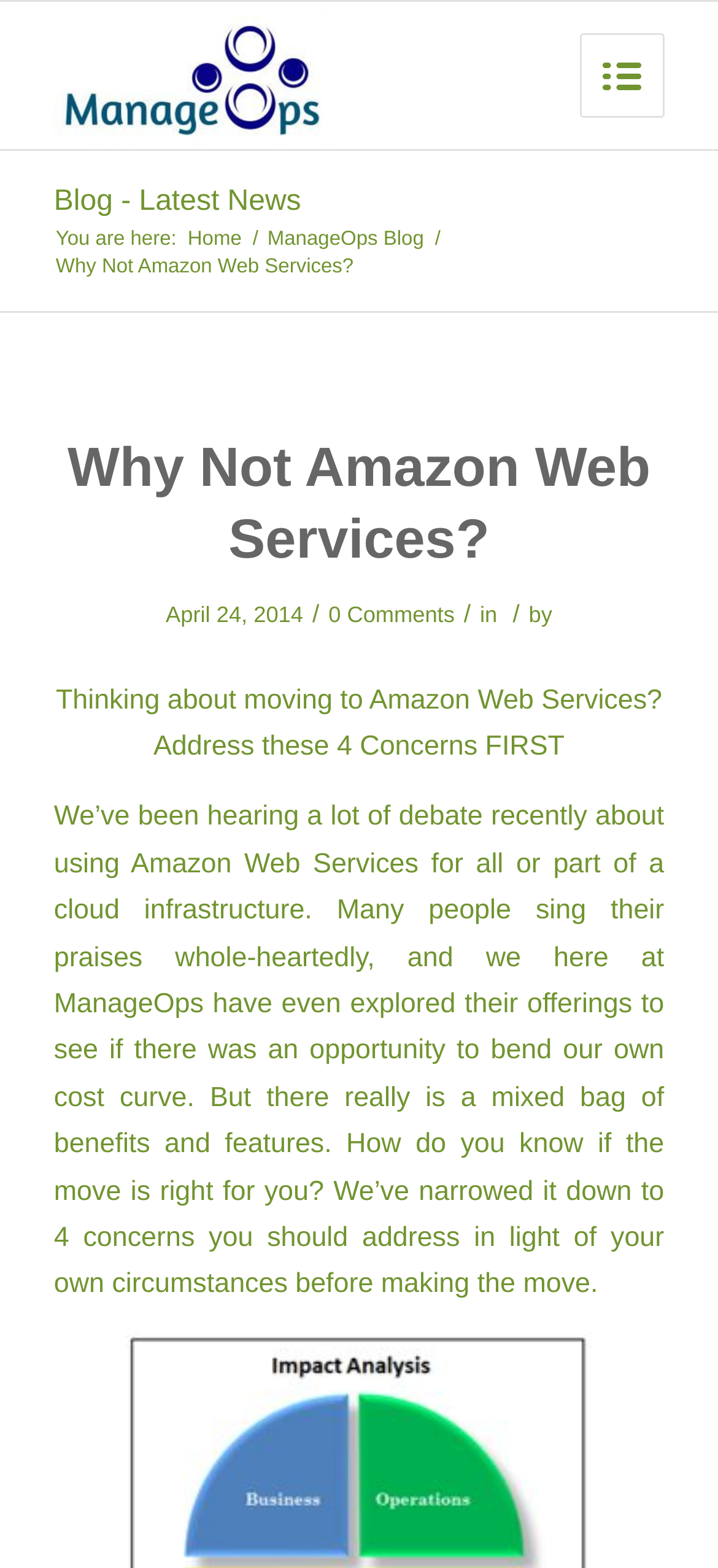How many comments does the article have?
Give a thorough and detailed response to the question.

The question can be answered by looking at the comment count below the article title, which shows '0 Comments'.